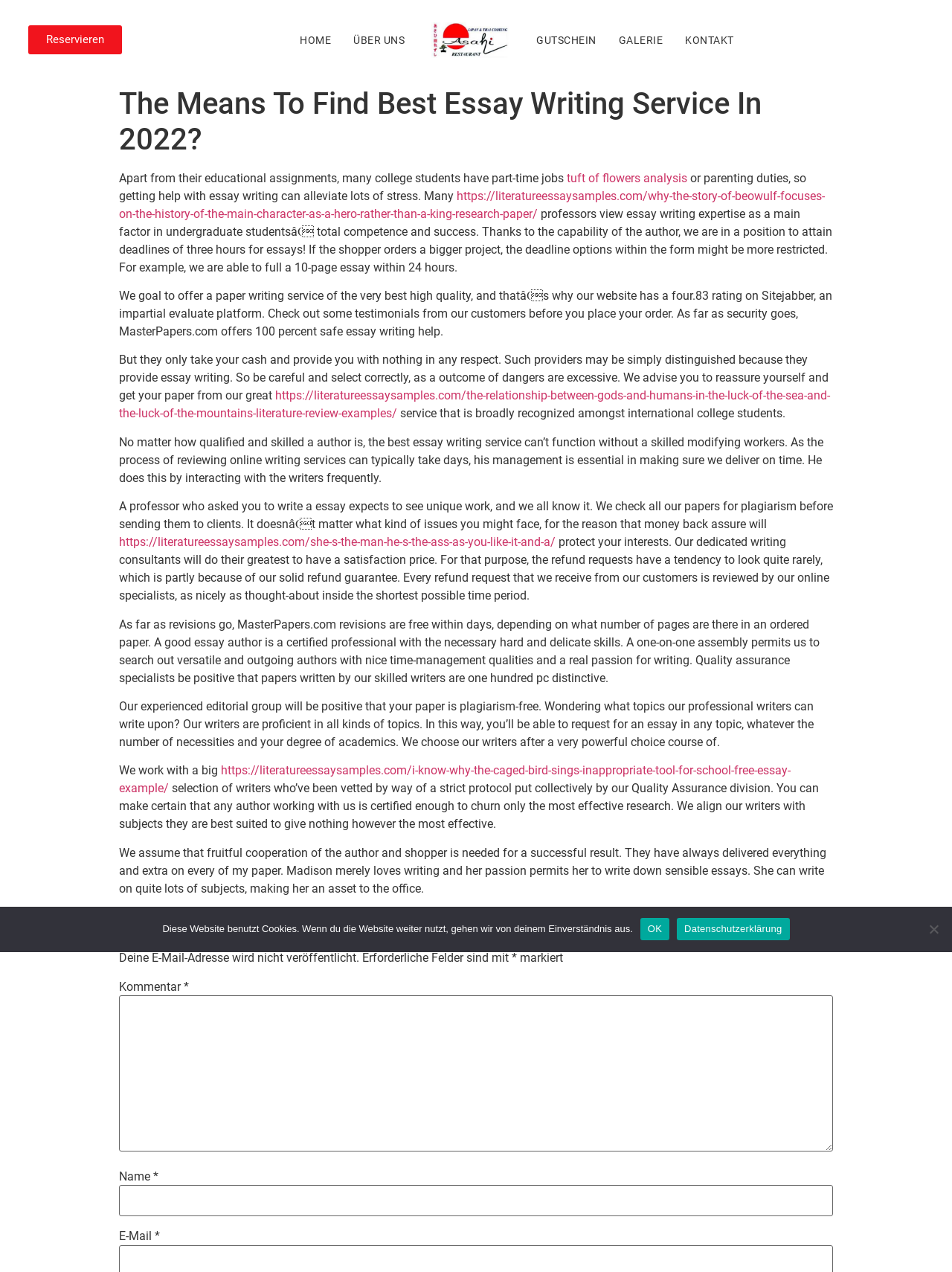Answer the following in one word or a short phrase: 
What is the text of the first link on the webpage?

HOME